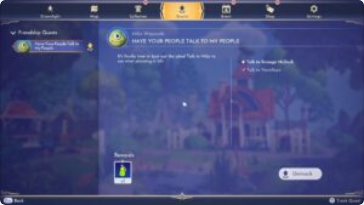Give a thorough explanation of the elements present in the image.

The image depicts a user interface from the game "Disney Dreamlight Valley," specifically showcasing the quest titled "Have Your People Talk to My People." This screen provides an overview of the quest details, with a friendly green character icon indicating the quest's nature. Players are prompted to engage with a character named Mirabel, which could involve speaking to her or completing specific objectives related to the storyline. The interface includes a colorful backdrop of a quaint, animated landscape, hinting at the game's vibrant art style. Additionally, rewards for completing the quest are visually represented, along with an "Unlock" button at the bottom of the screen, encouraging player interaction. This blend of whimsical graphics and user-friendly navigation enhances the gaming experience within this enchanting virtual world.